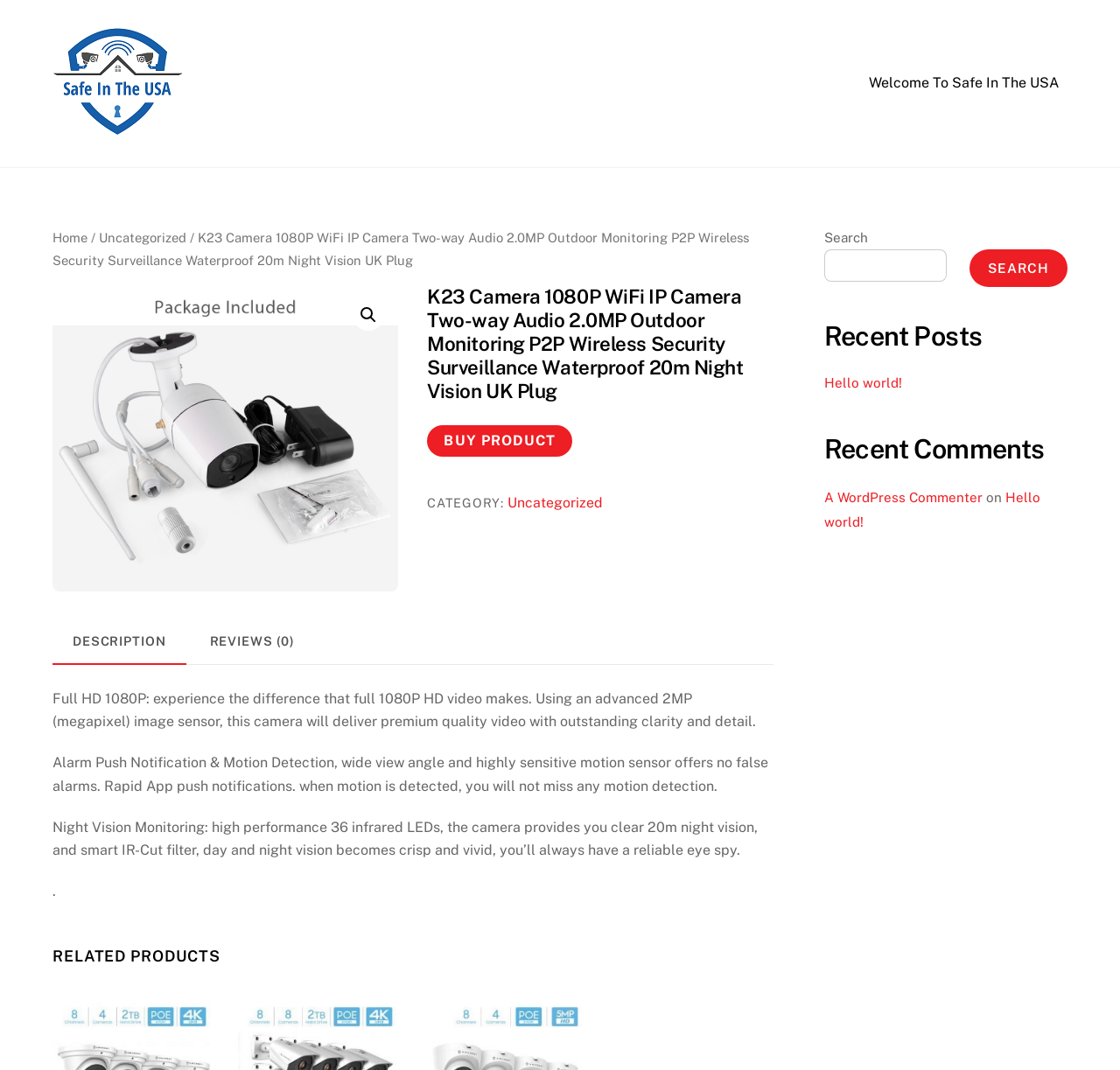Please identify the bounding box coordinates of the area that needs to be clicked to fulfill the following instruction: "Click on the BUY PRODUCT button."

[0.381, 0.398, 0.511, 0.426]